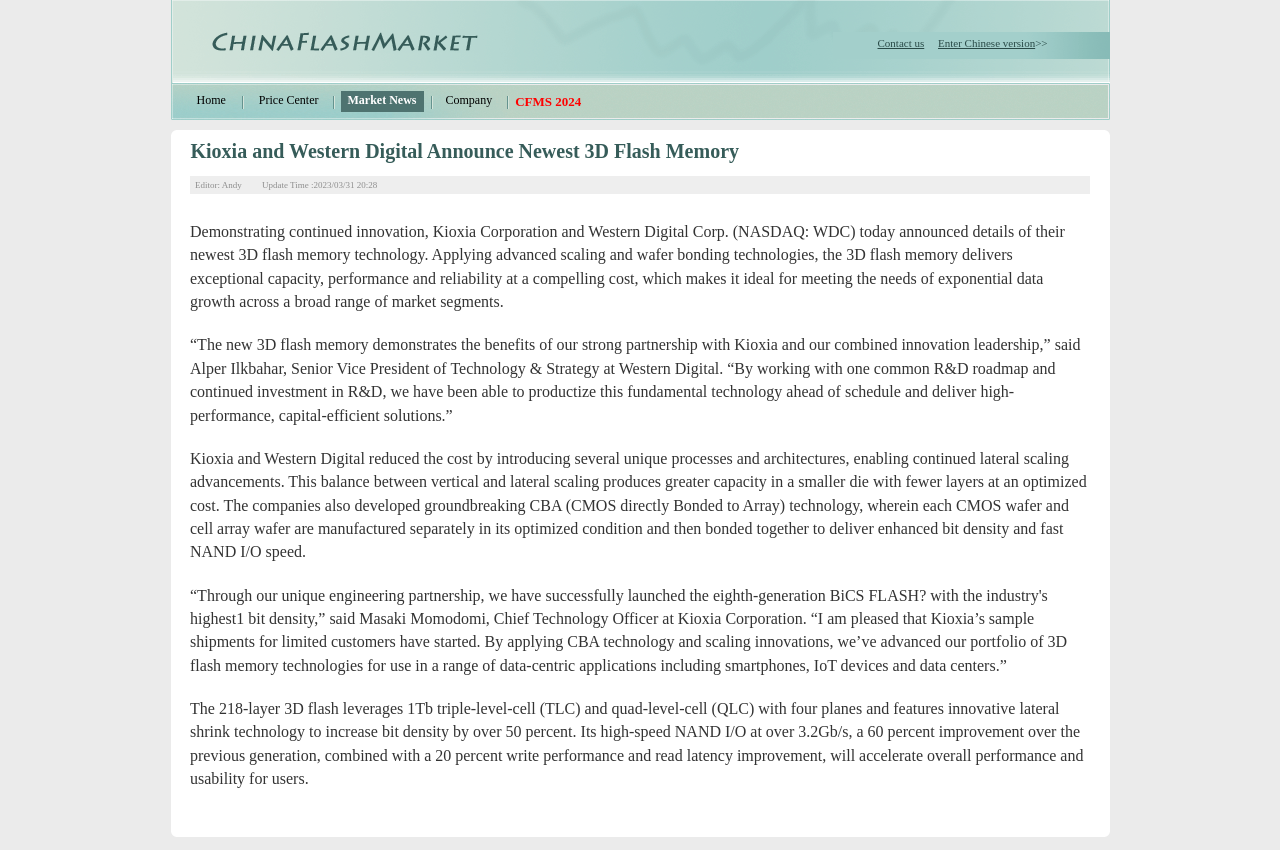What is the update time of the article?
Using the image provided, answer with just one word or phrase.

2023/03/31 20:28